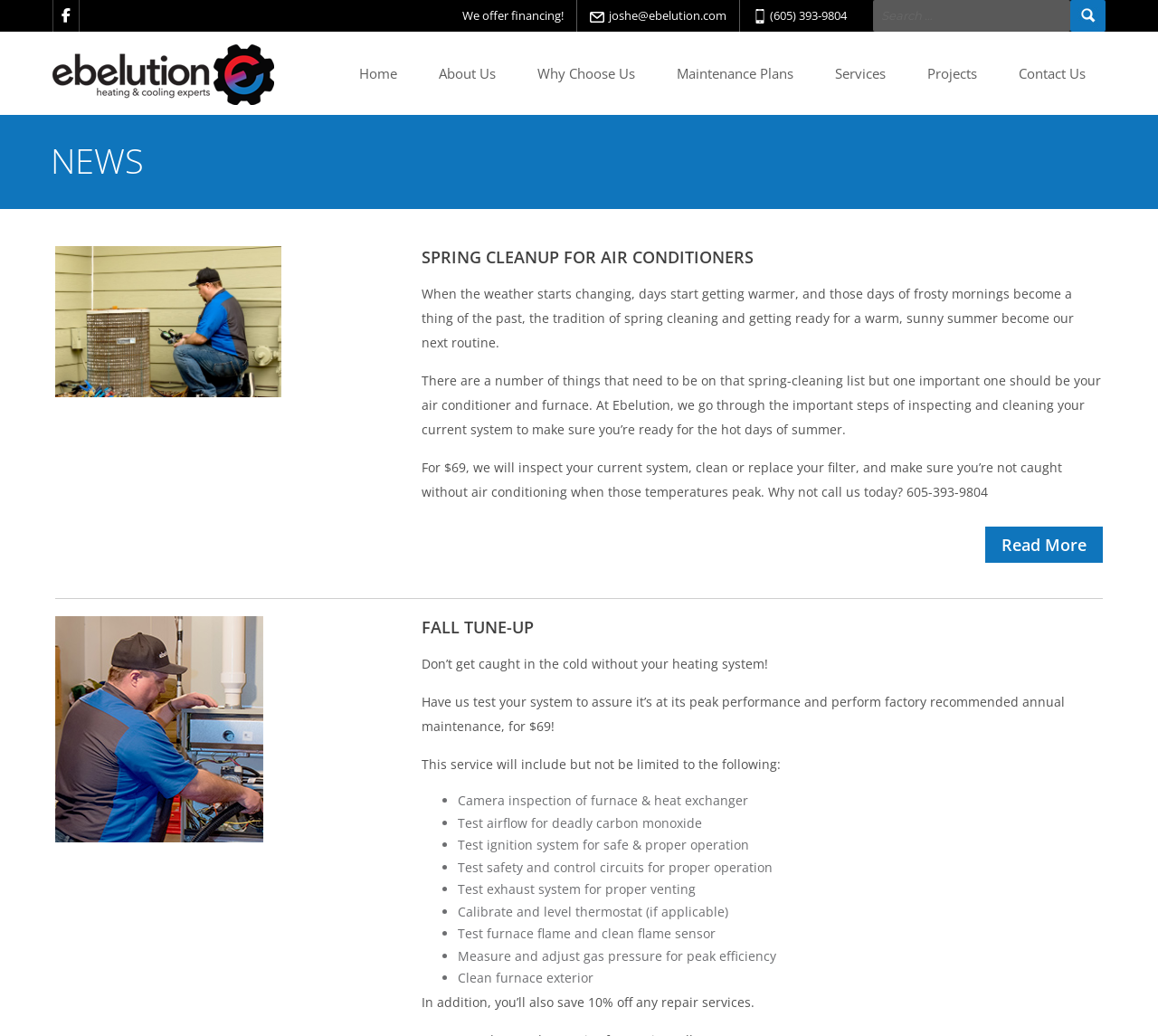Determine the bounding box coordinates for the UI element with the following description: "(605) 393-9804". The coordinates should be four float numbers between 0 and 1, represented as [left, top, right, bottom].

[0.665, 0.007, 0.731, 0.023]